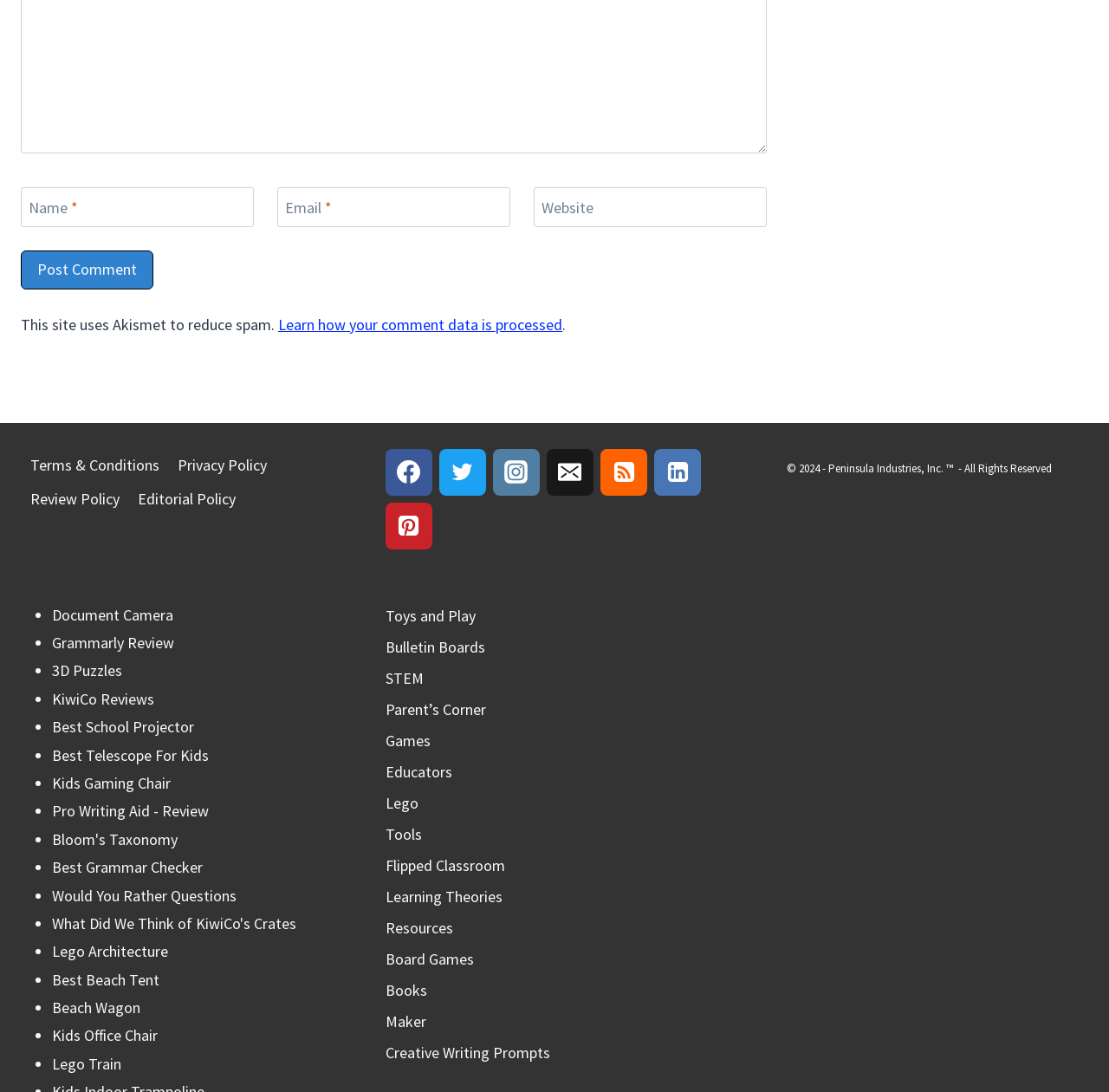Please answer the following question using a single word or phrase: What is the topic of the link 'Grammarly Review'?

Grammarly review